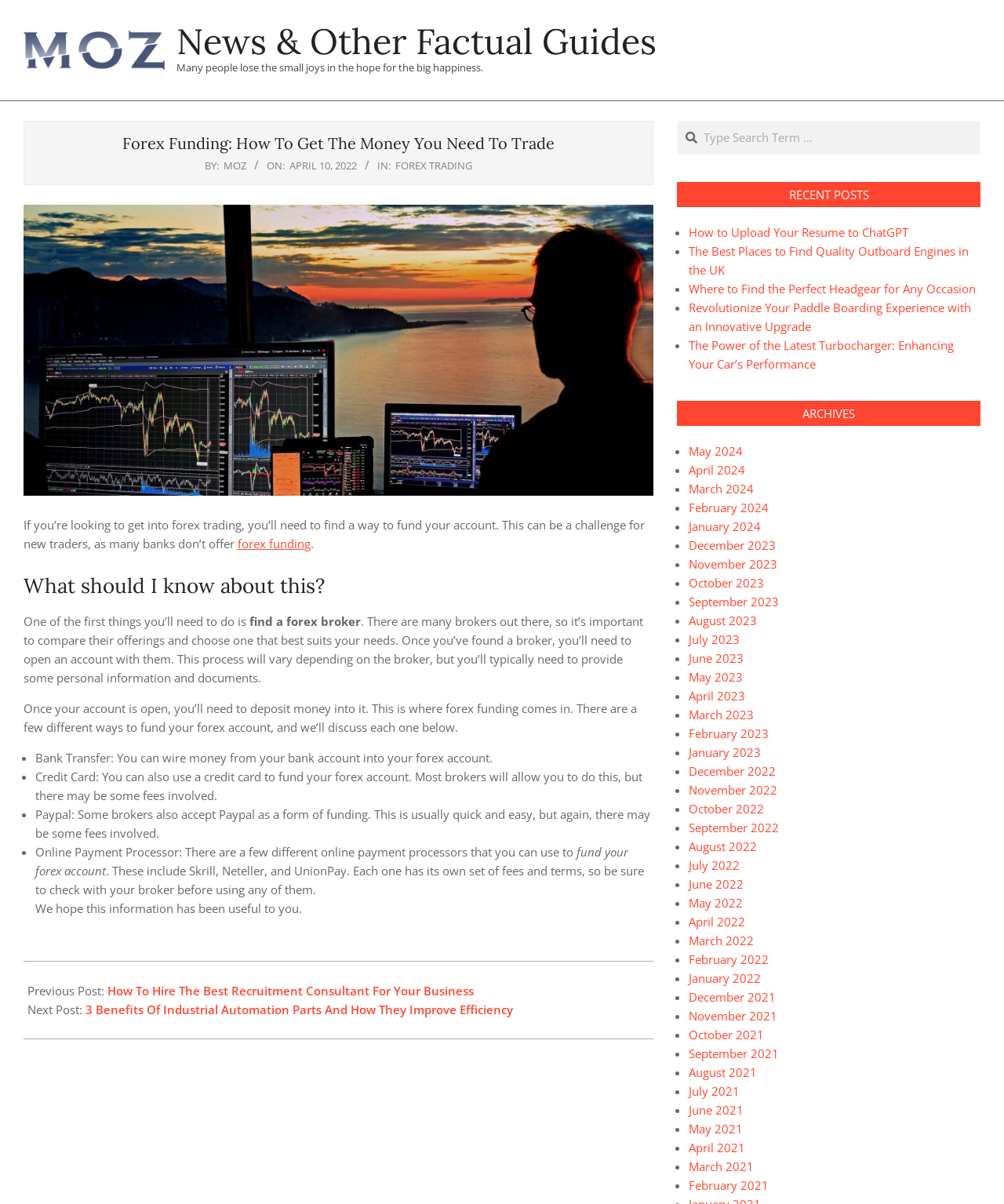Craft a detailed narrative of the webpage's structure and content.

This webpage is about Forex Funding, providing information on how to get the money needed to trade. At the top, there is a logo of Moz and a link to "News & Other Factual Guides". Below that, there is a quote "Many people lose the small joys in the hope for the big happiness." 

The main content of the webpage is an article titled "Forex Funding: How To Get The Money You Need To Trade". The article is divided into sections, with headings and subheadings. The first section introduces the topic of forex funding and explains the importance of finding a forex broker. The second section discusses the process of opening an account with a broker and depositing money into it. 

The article then lists four ways to fund a forex account: bank transfer, credit card, PayPal, and online payment processors. Each method is explained briefly, along with any associated fees. 

At the bottom of the article, there is a section with links to previous and next posts. On the right side of the webpage, there is a search bar and a section titled "RECENT POSTS" with links to five recent articles. Below that, there is a section titled "ARCHIVES" with links to monthly archives from May 2024 to July 2023.